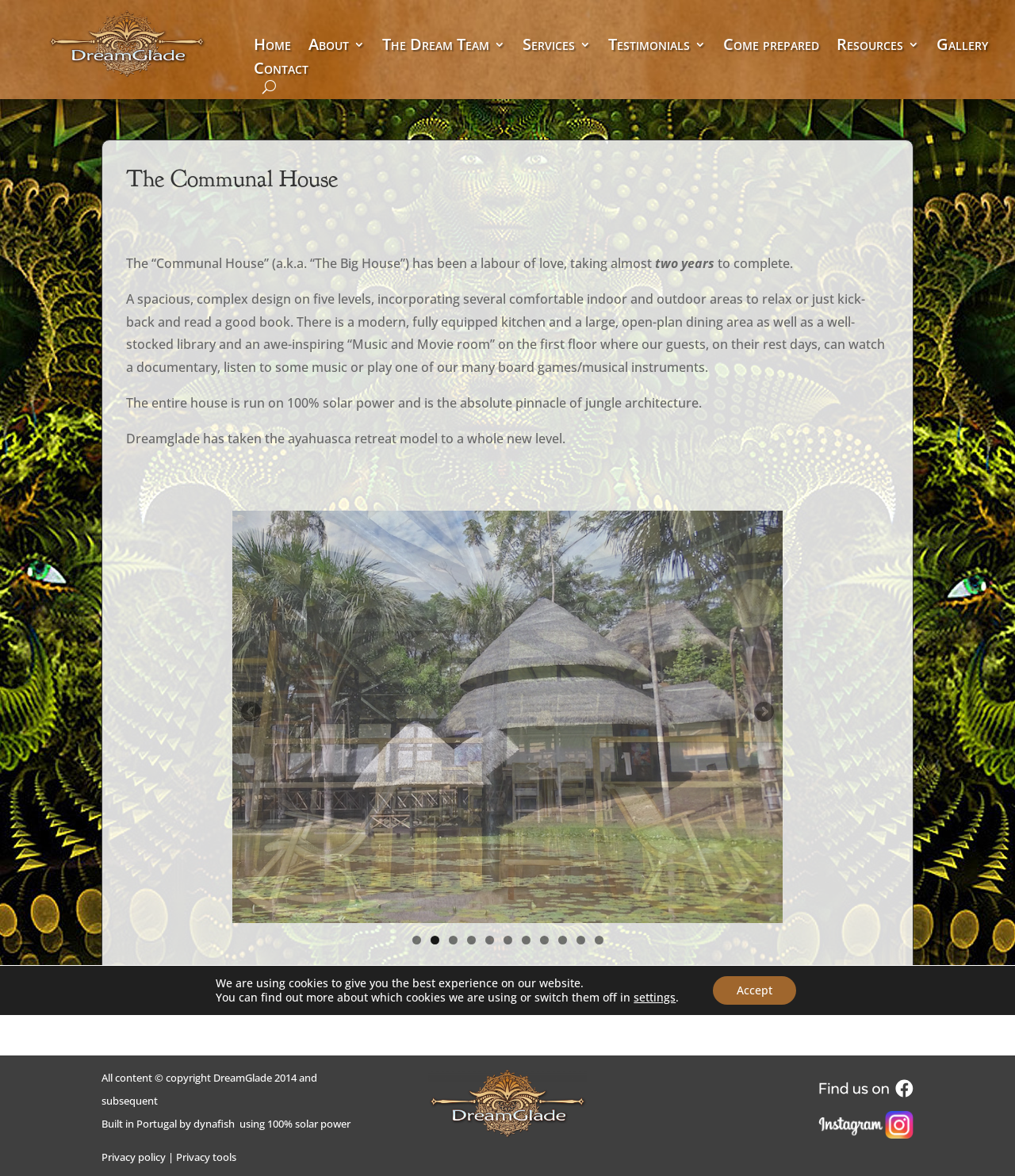Create a detailed narrative of the webpage’s visual and textual elements.

The webpage is about The Communal House, an ayahuasca retreat at Dreamglade. At the top, there is a logo image and a link to the homepage. Below that, there is a navigation menu with links to various pages, including Home, About, The Dream Team, Services, Testimonials, Come Prepared, Resources, Gallery, and Contact.

The main content of the page is an article about The Communal House, which is a spacious and complex design on five levels, incorporating several comfortable indoor and outdoor areas. The article describes the house as being run on 100% solar power and having a modern, fully equipped kitchen, a large open-plan dining area, a well-stocked library, and an awe-inspiring Music and Movie room.

Below the article, there is a slideshow with 11 slides, which can be navigated using links at the bottom. The slideshow is surrounded by a region with a roledescription of "Slideshow".

At the bottom of the page, there is a footer section with copyright information, a link to the privacy policy, and a link to dynafish, which is the company that built the website. There are also two images and two links to unknown destinations.

Additionally, there is a GDPR Cookie Banner at the bottom of the page, which informs users about the use of cookies on the website and provides options to switch them off or adjust settings.